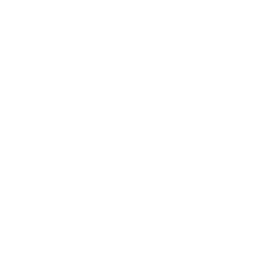Respond to the question below with a concise word or phrase:
What is the target audience for this collectible?

Fans and collectors